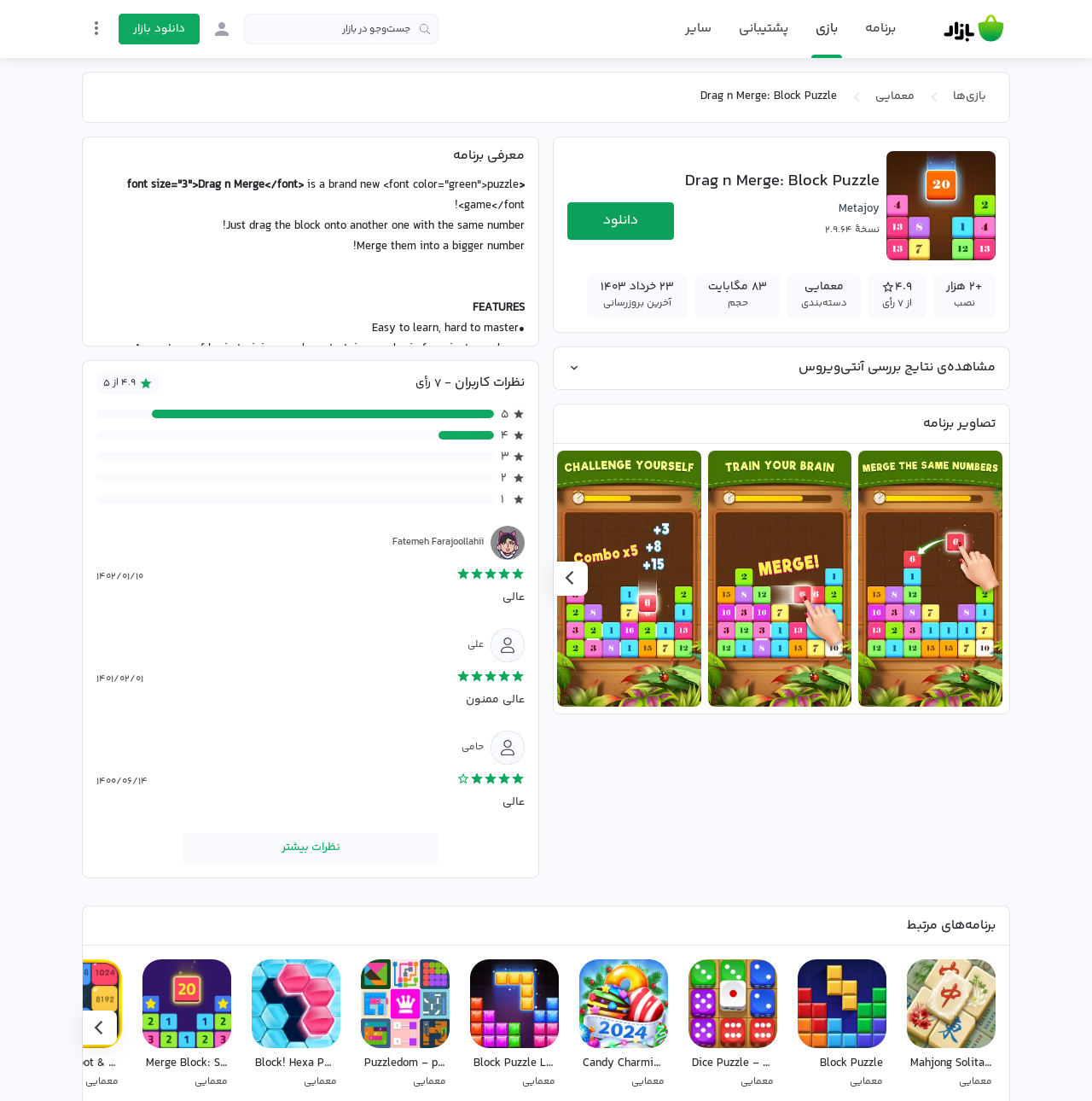What is the rating of the game?
Provide a detailed and extensive answer to the question.

The rating of the game can be found in the static text element with the text '۴.۹ از ۵' which is located near the user reviews section.